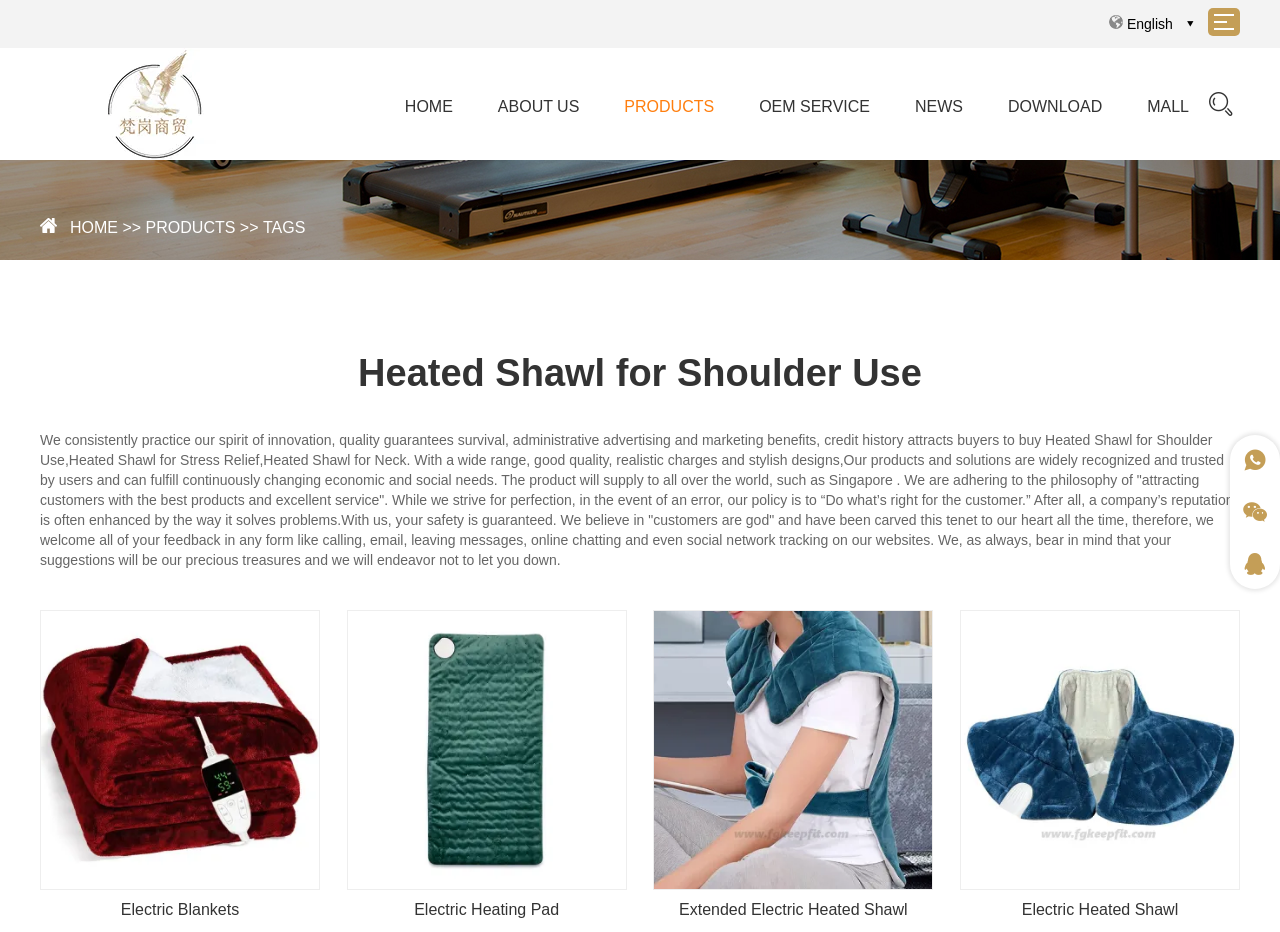Find the bounding box coordinates of the element I should click to carry out the following instruction: "Switch to English".

[0.858, 0.0, 0.94, 0.052]